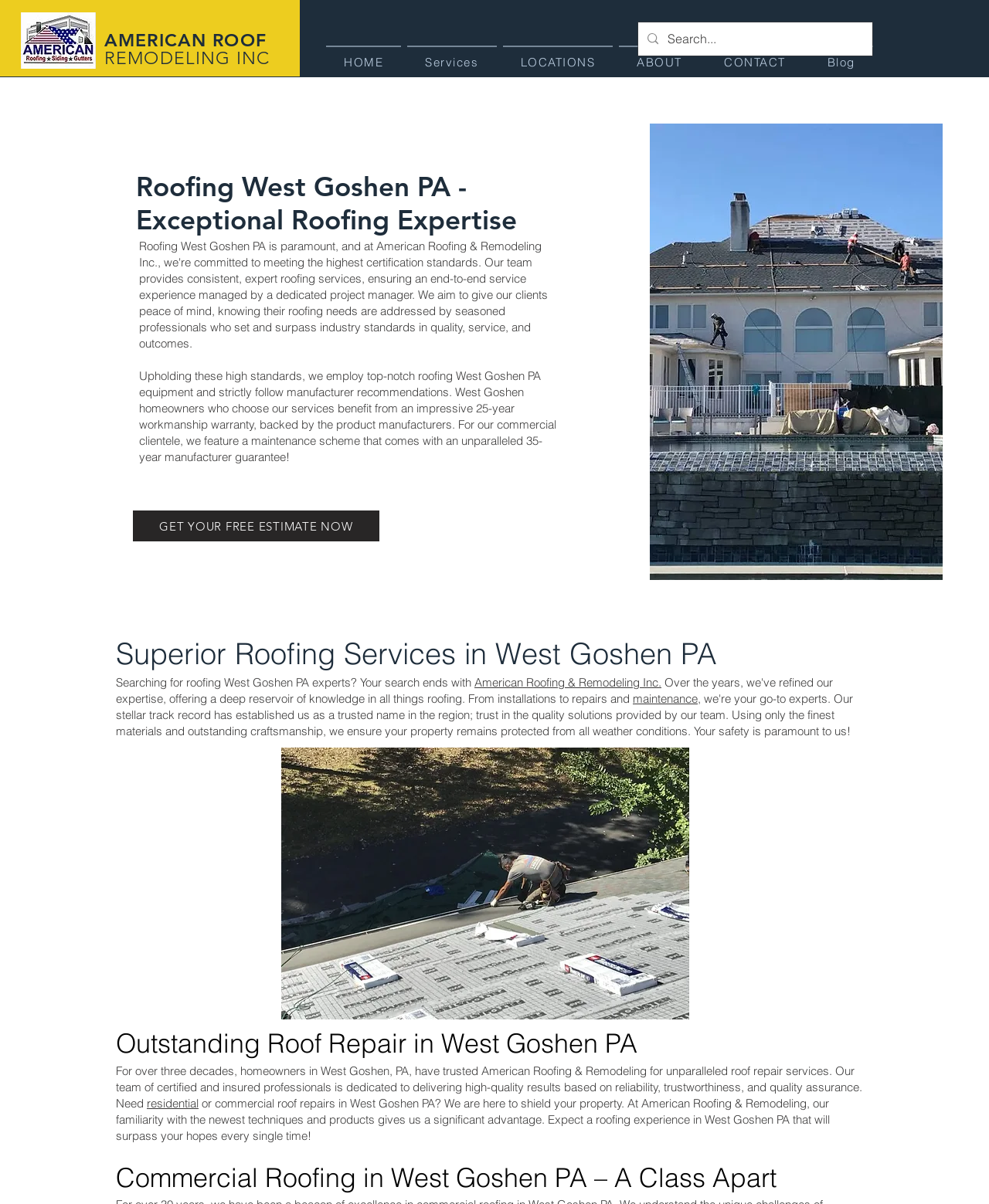Bounding box coordinates are specified in the format (top-left x, top-left y, bottom-right x, bottom-right y). All values are floating point numbers bounded between 0 and 1. Please provide the bounding box coordinate of the region this sentence describes: American Roofing & Remodeling Inc.

[0.48, 0.561, 0.669, 0.573]